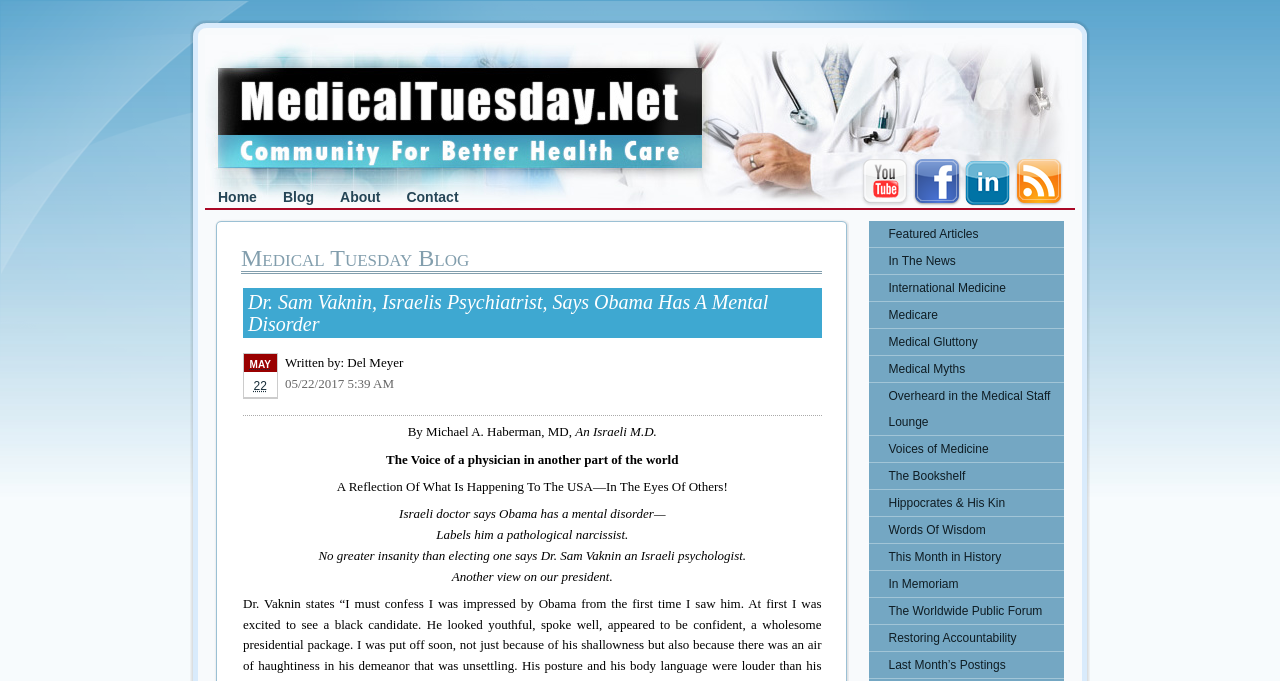What is the name of the blog?
Look at the screenshot and respond with a single word or phrase.

Medical Tuesday Blog